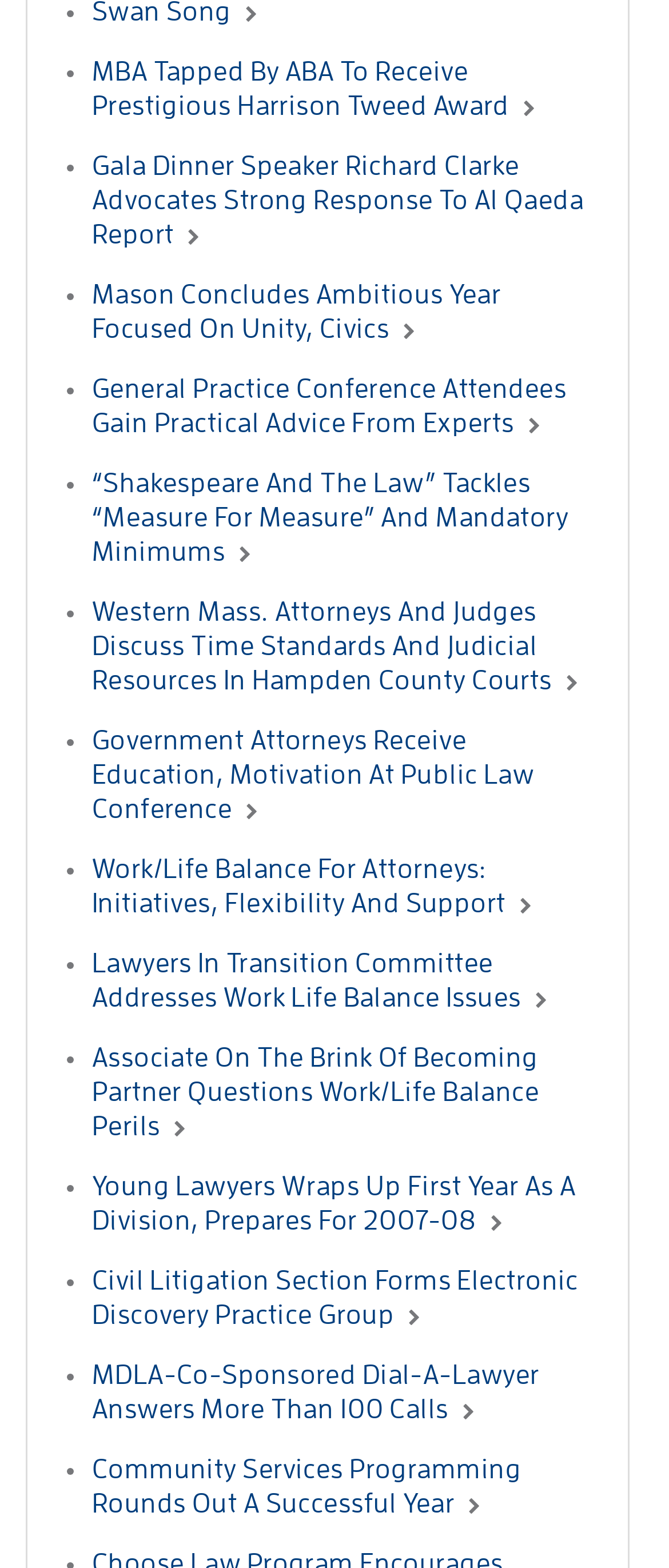How many news articles are listed?
From the image, respond with a single word or phrase.

20